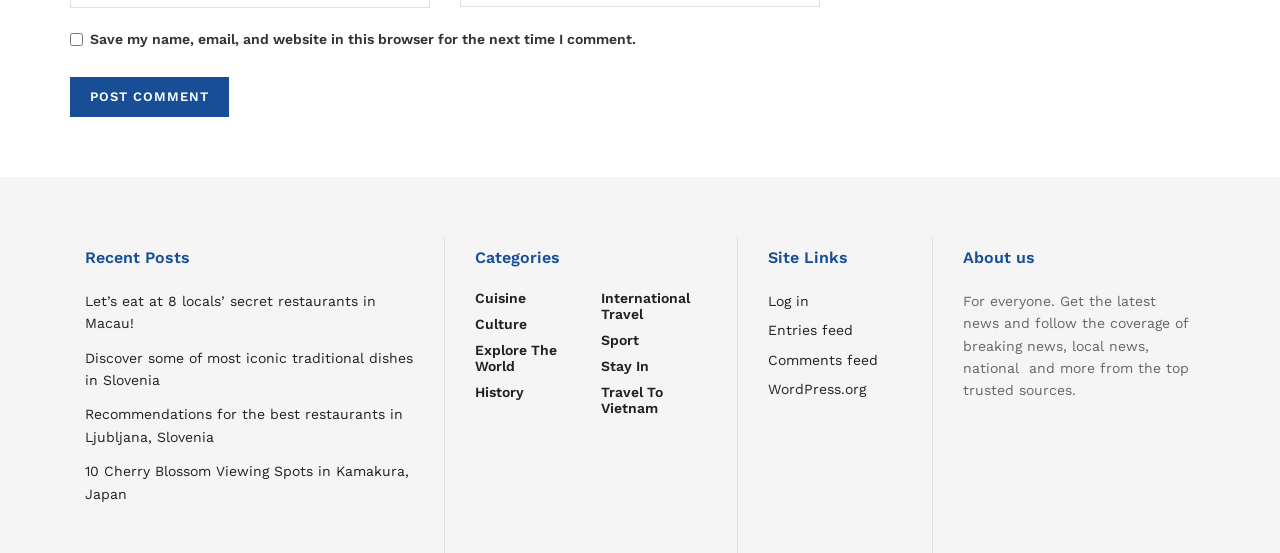What is the text of the first link under 'Recent Posts'?
Using the image as a reference, answer with just one word or a short phrase.

Let’s eat at 8 locals’ secret restaurants in Macau!